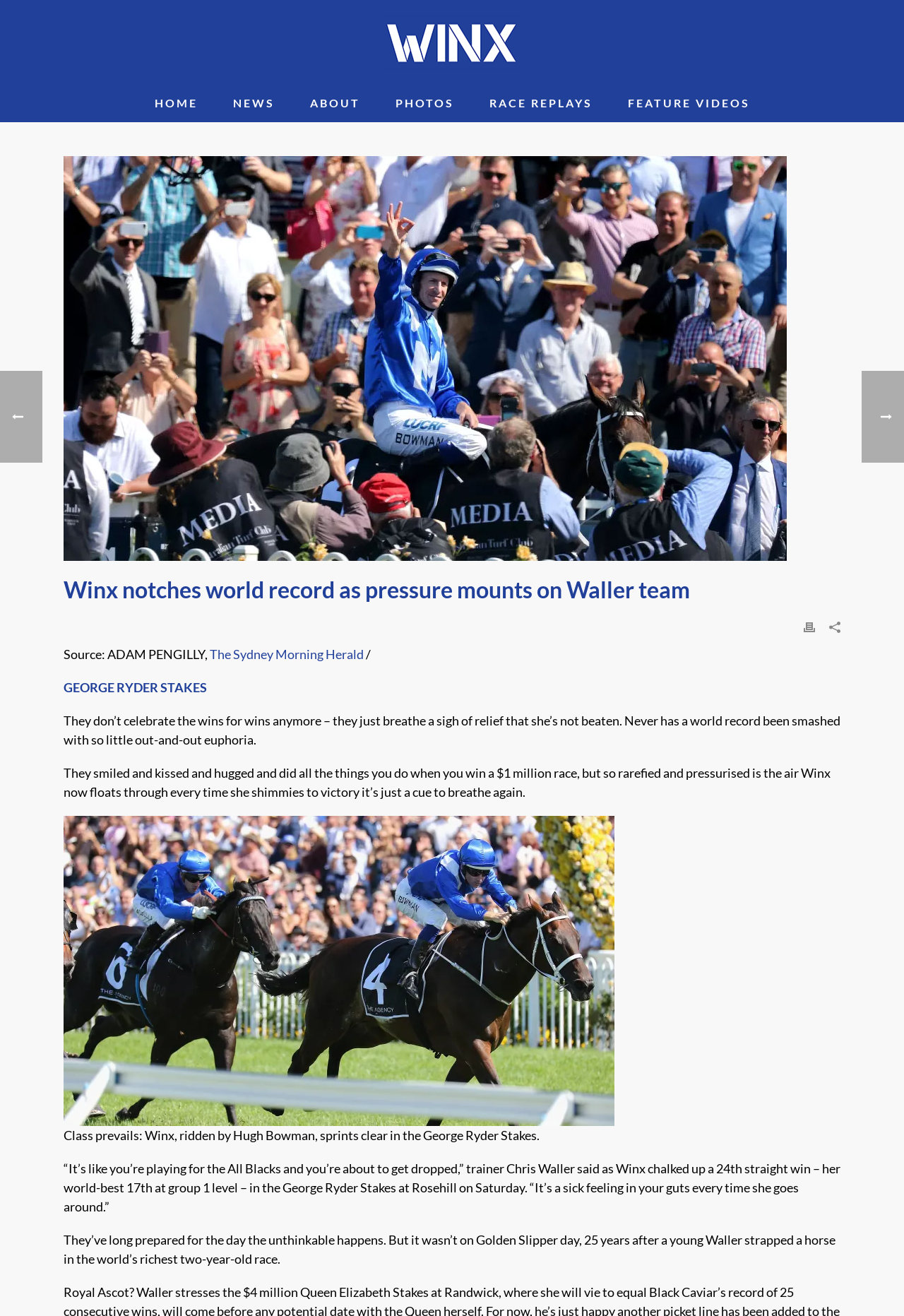Reply to the question with a single word or phrase:
What is the name of the jockey who rode Winx?

Hugh Bowman